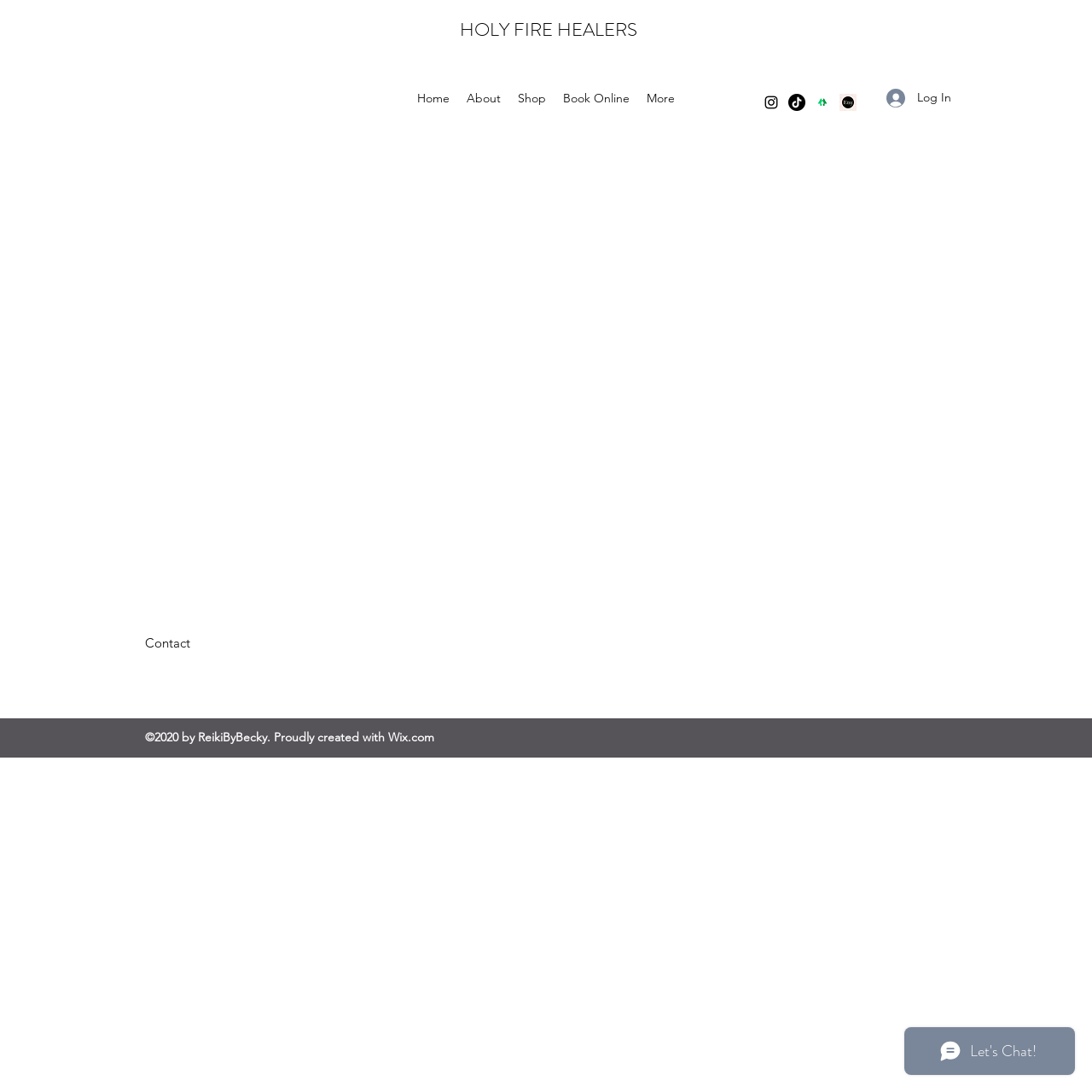Is there a login button on the webpage?
Please provide a comprehensive answer based on the visual information in the image.

I searched for a login button and found it with the text 'Log In' and a bounding box coordinate of [0.801, 0.075, 0.882, 0.104], indicating that a login button is present on the webpage.